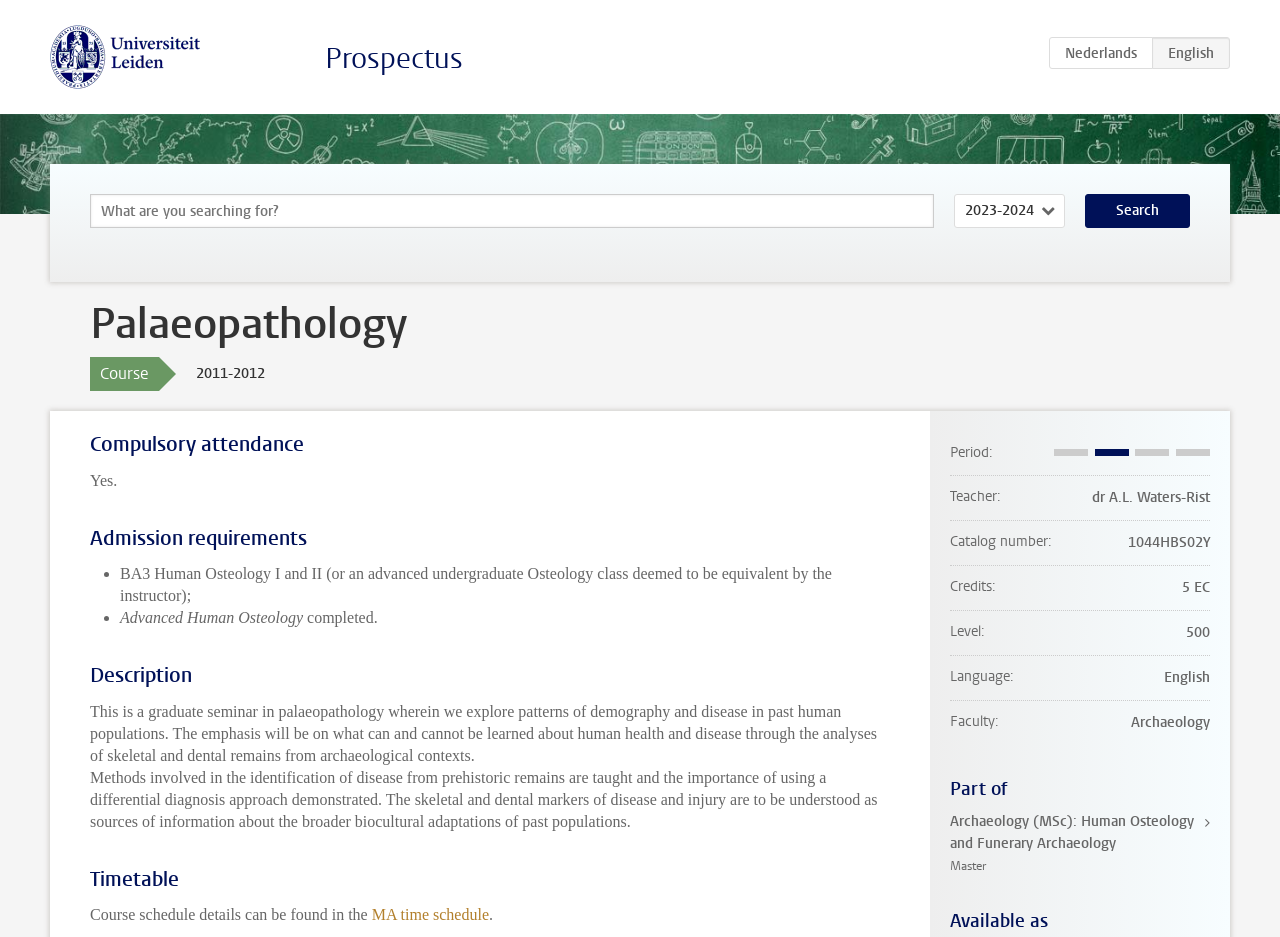Please provide a comprehensive response to the question below by analyzing the image: 
Who is the teacher?

The teacher's name can be found in the DescriptionListDetail element with the text 'dr A.L. Waters-Rist' which is a child element of the DescriptionList element.